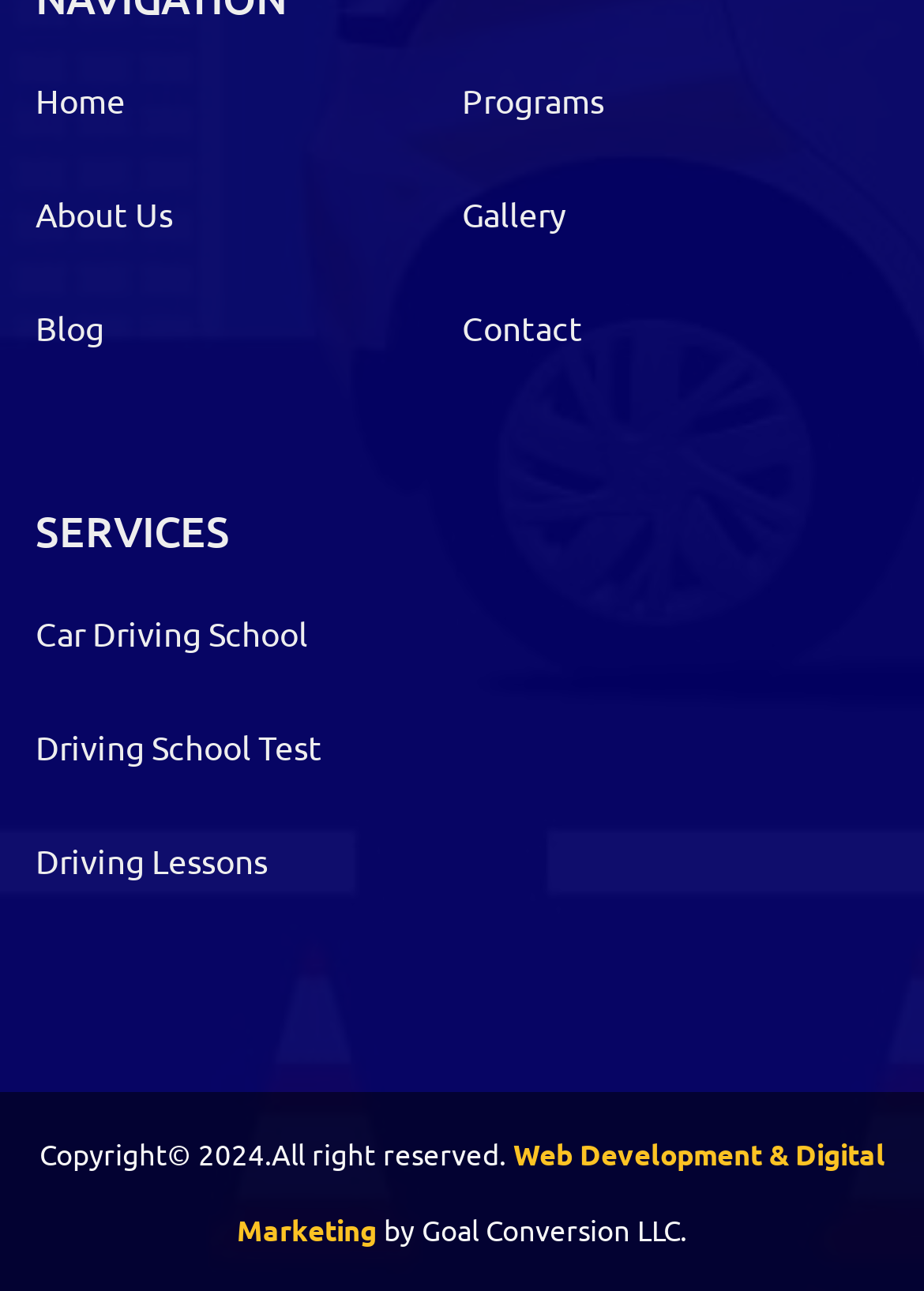Given the description of the UI element: "Web Development & Digital Marketing", predict the bounding box coordinates in the form of [left, top, right, bottom], with each value being a float between 0 and 1.

[0.256, 0.88, 0.958, 0.968]